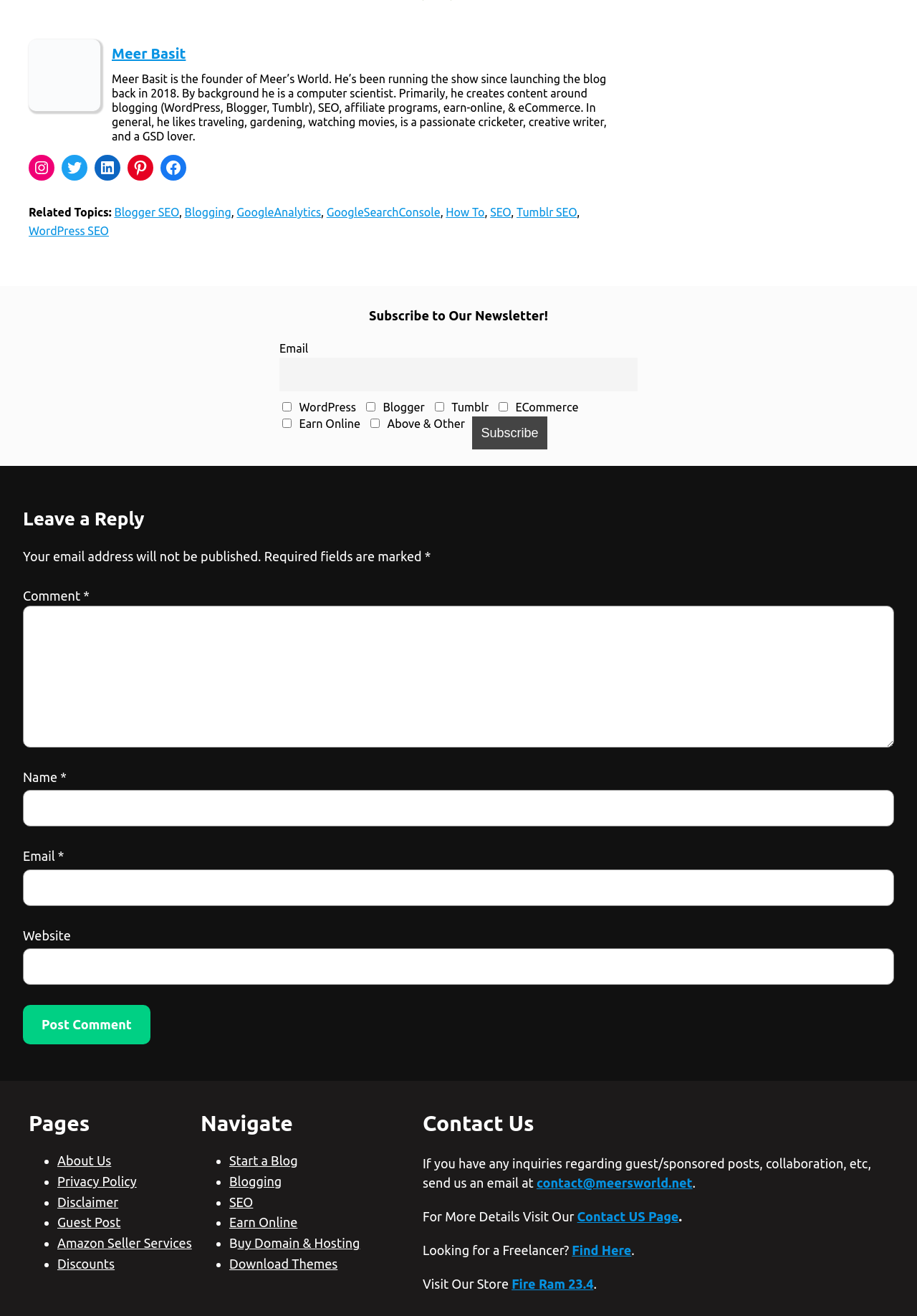Reply to the question below using a single word or brief phrase:
What is the purpose of the 'Subscribe to Our Newsletter!' section?

To subscribe to a newsletter